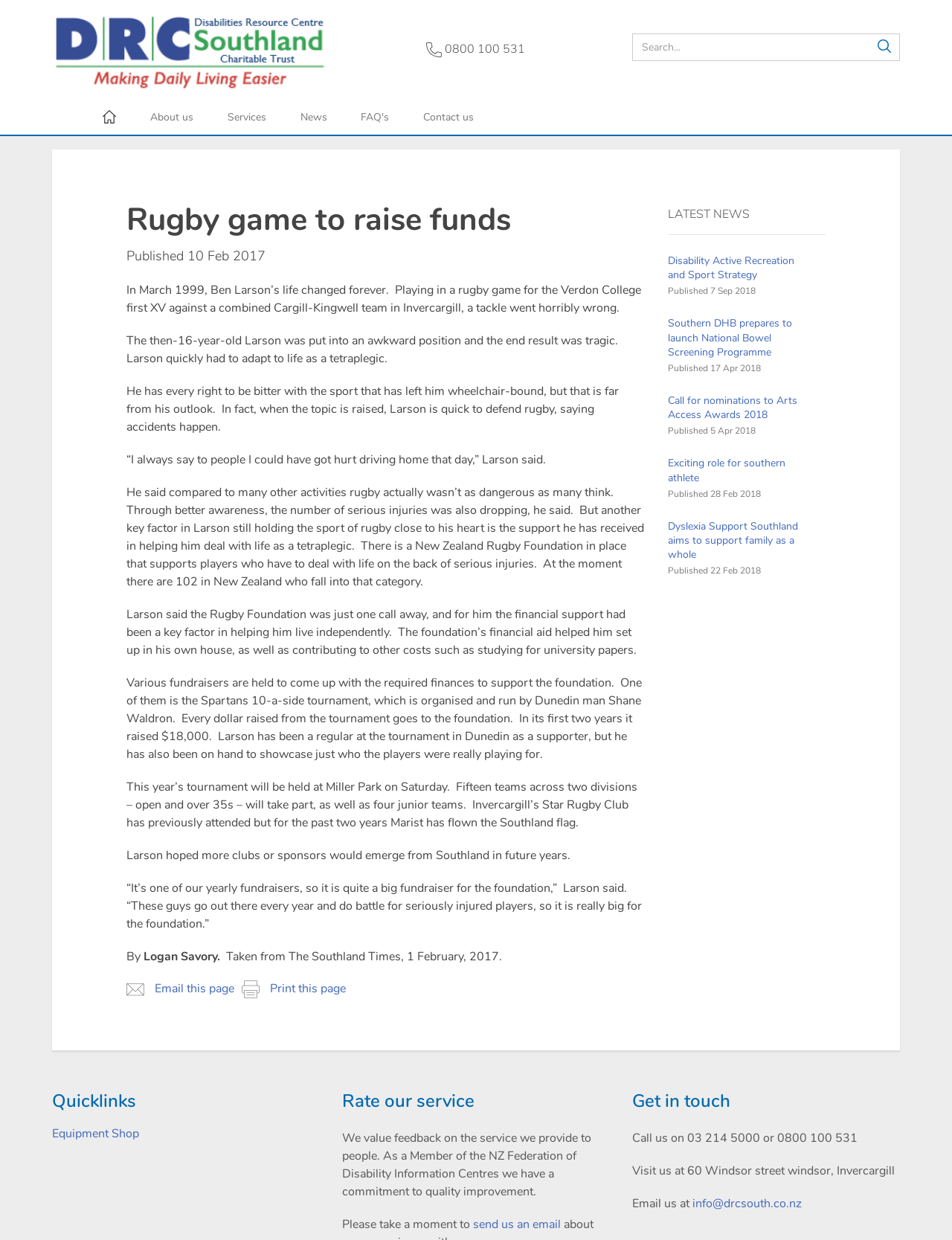Please specify the bounding box coordinates of the clickable region necessary for completing the following instruction: "Call 0800 100 531". The coordinates must consist of four float numbers between 0 and 1, i.e., [left, top, right, bottom].

[0.448, 0.033, 0.552, 0.046]